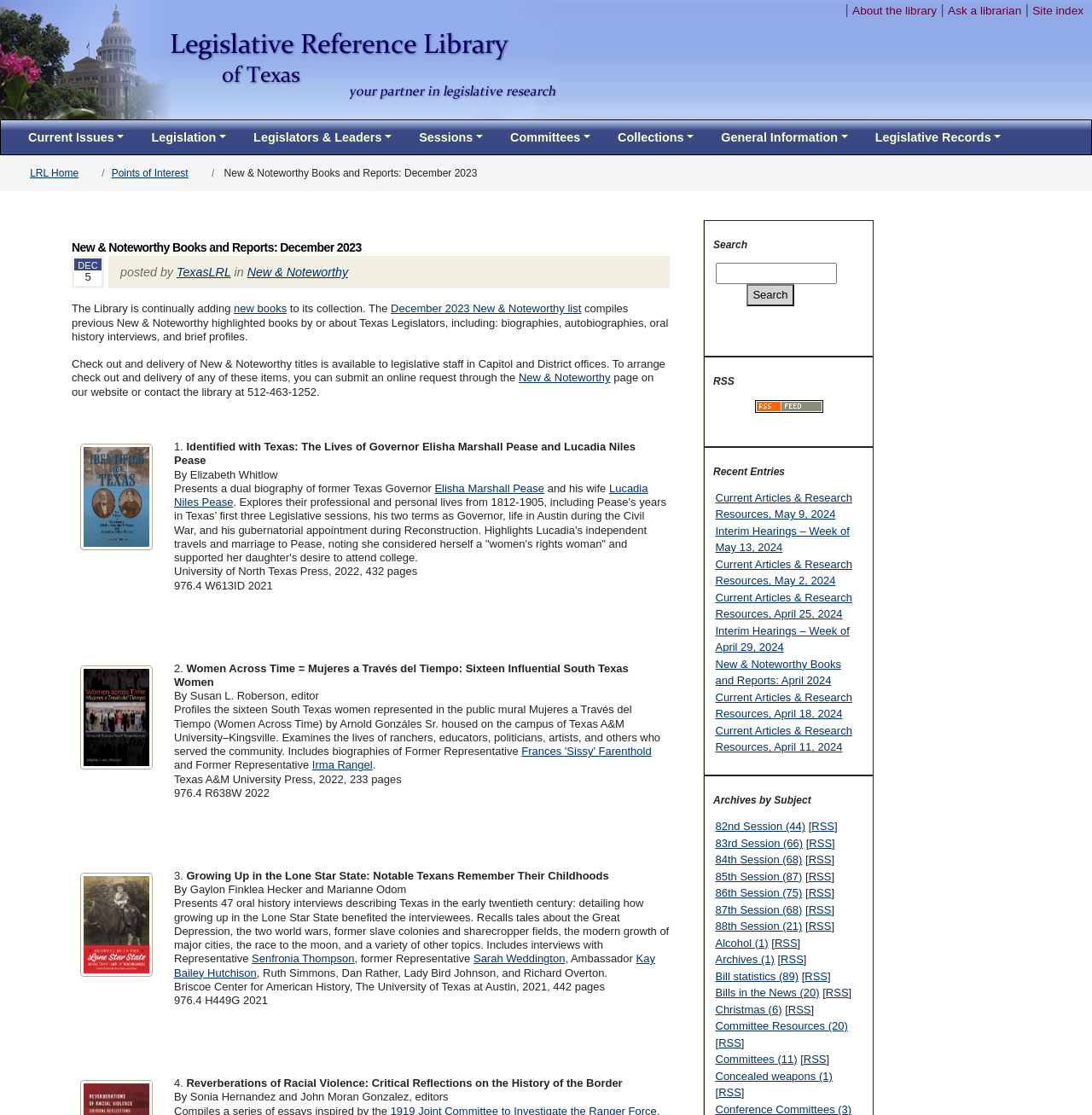Locate the bounding box coordinates of the element to click to perform the following action: 'Search for something'. The coordinates should be given as four float values between 0 and 1, in the form of [left, top, right, bottom].

None